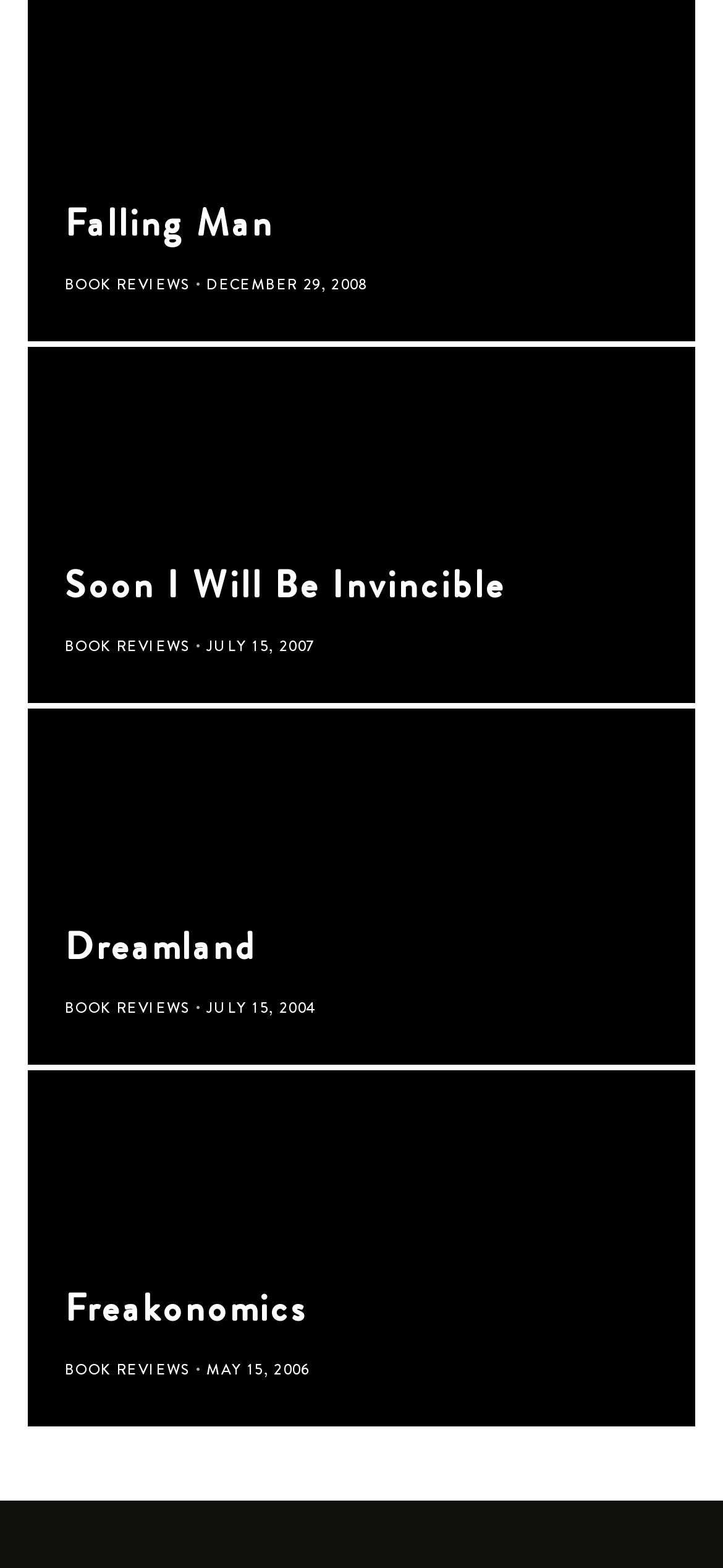How many book reviews are on this page?
Please give a detailed answer to the question using the information shown in the image.

I counted the number of articles on the page, each containing a book review, and found four of them.